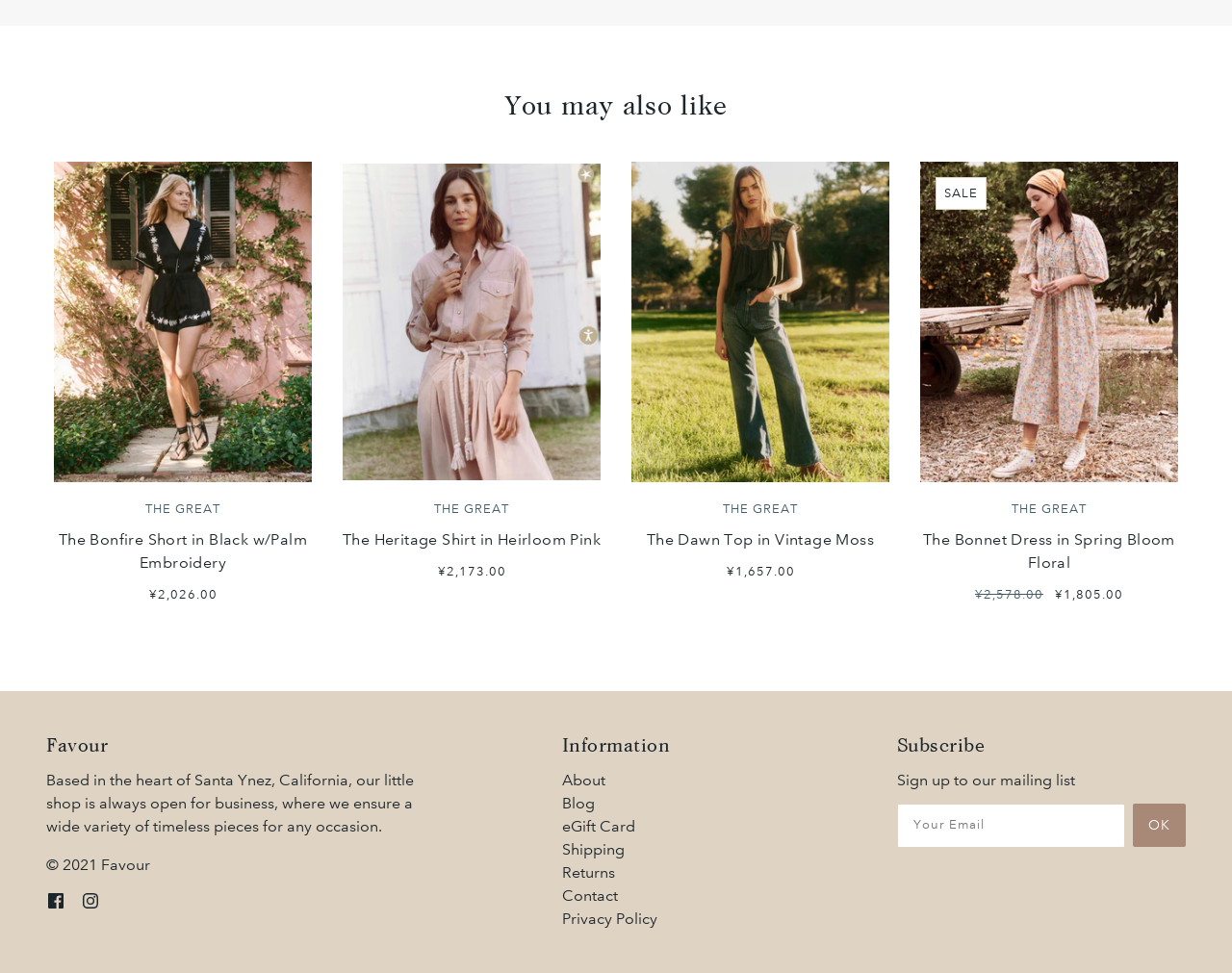What is the brand name of the products?
Based on the image, answer the question with a single word or brief phrase.

THE GREAT